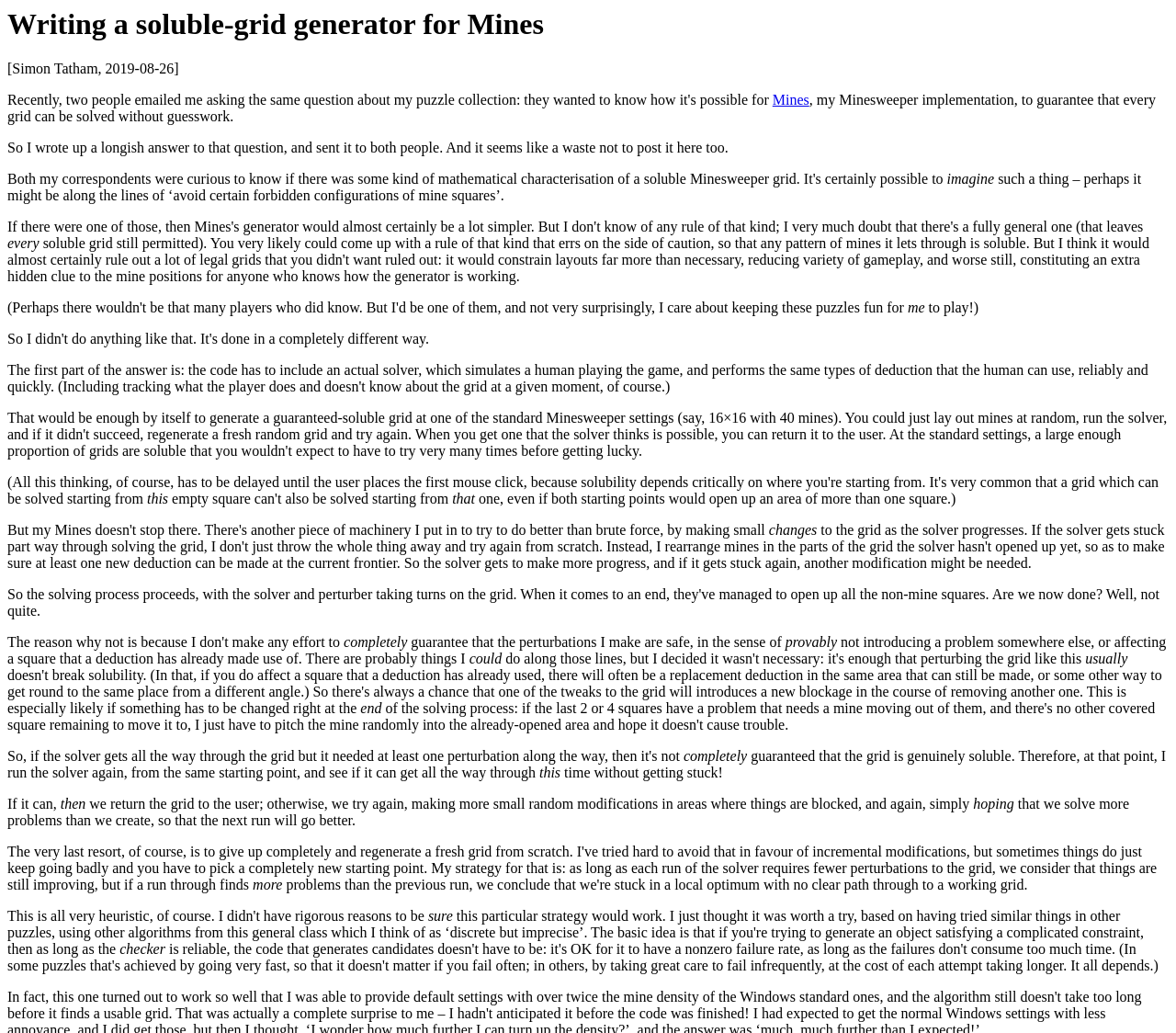What is the name of the implementation mentioned in the article?
Can you give a detailed and elaborate answer to the question?

The article mentions 'my Minesweeper implementation' in the third line, indicating that the implementation is called 'Mines'.